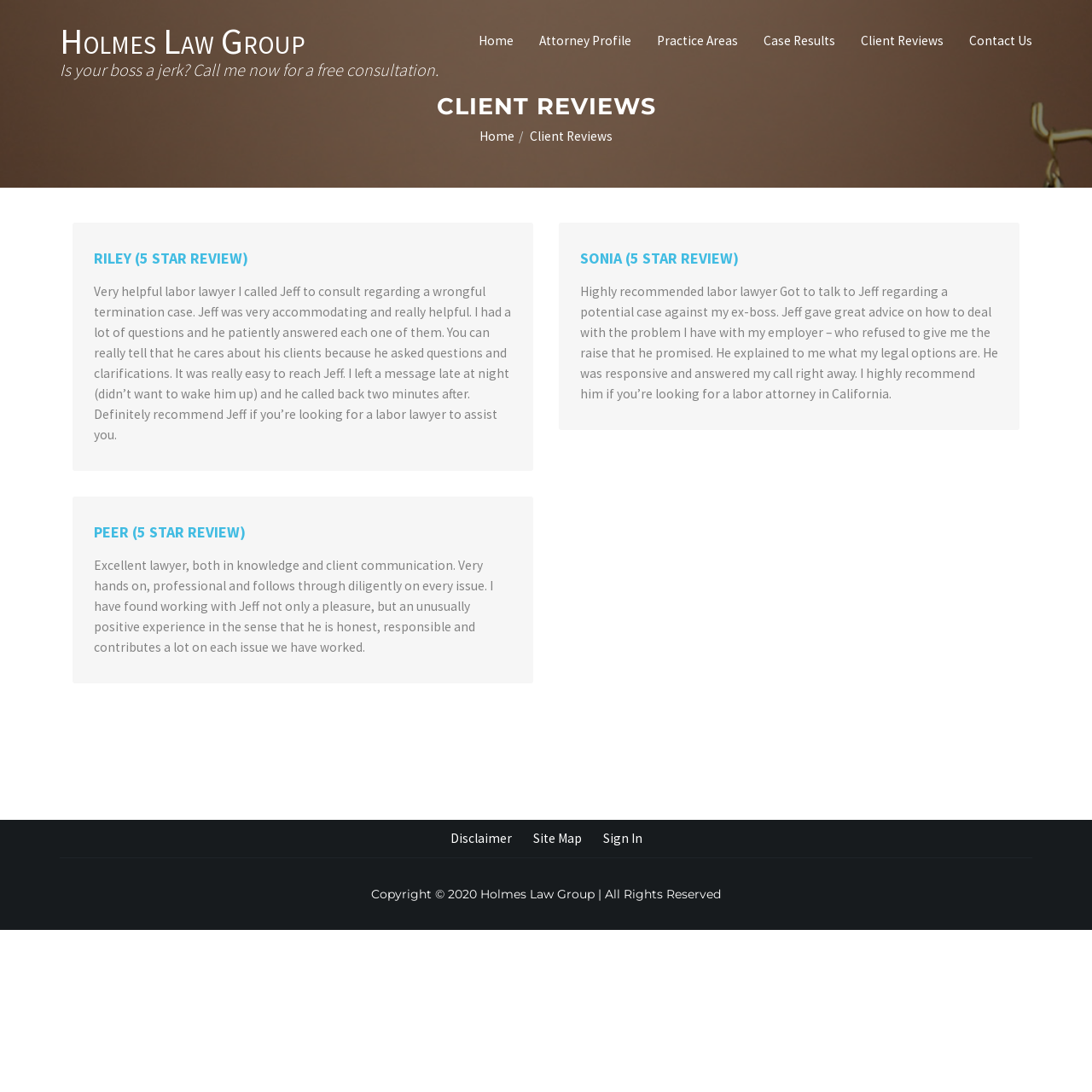Find the bounding box coordinates of the clickable region needed to perform the following instruction: "Click on the 'Contact Us' link". The coordinates should be provided as four float numbers between 0 and 1, i.e., [left, top, right, bottom].

[0.876, 0.016, 0.957, 0.059]